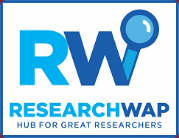Offer an in-depth description of the image.

The image features the logo of ResearchWAP, an organization dedicated to supporting researchers. The logo prominently displays the letters "RW" in a bold, stylized font, with a vibrant blue color that signifies trust and professionalism. Alongside the "RW," a magnifying glass icon is illustrated, symbolizing research and inquiry. Below the logo, the full name "RESEARCHWAP" is written in a sleek font, accompanied by the tagline "HUB FOR GREAT RESEARCHERS," which emphasizes the platform's mission to connect and support the research community. The design conveys a sense of innovation and accessibility, making it inviting for aspiring researchers and academics alike.